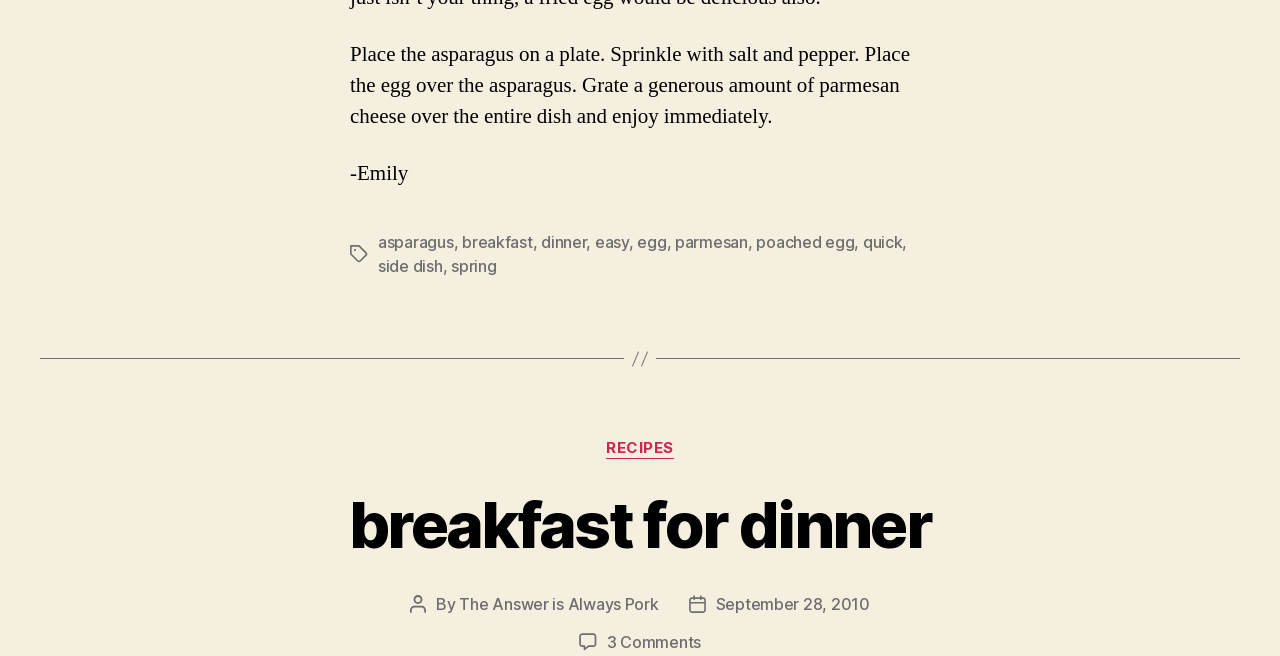Determine the bounding box coordinates of the clickable region to carry out the instruction: "View the 'breakfast for dinner' recipe".

[0.273, 0.741, 0.727, 0.858]